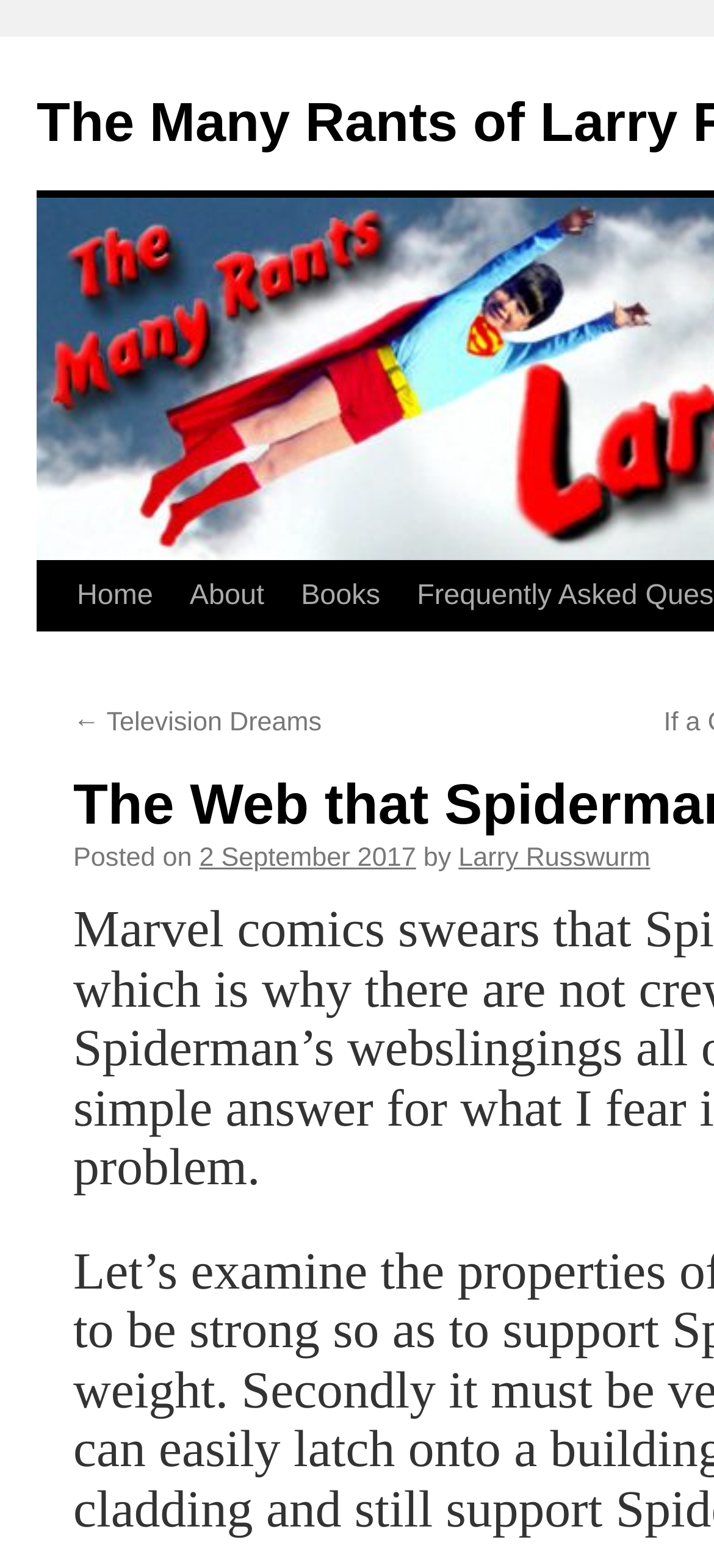Identify the bounding box coordinates for the UI element that matches this description: "2 September 2017".

[0.279, 0.583, 0.583, 0.602]